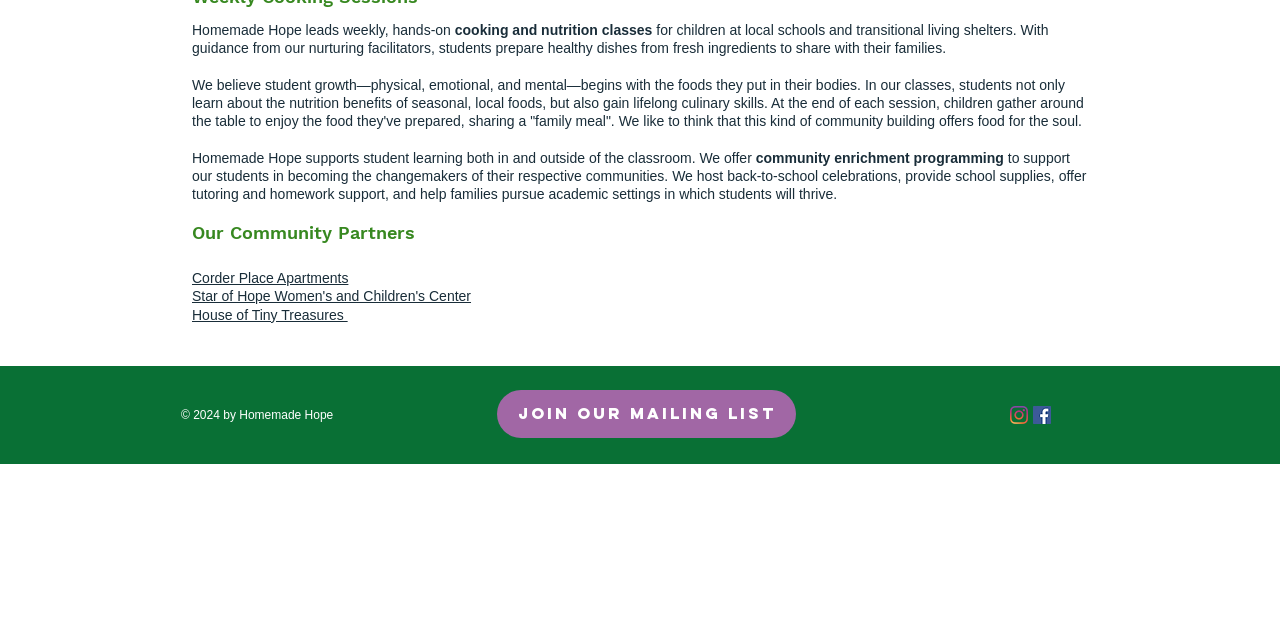Refer to the element description House of Tiny Treasures and identify the corresponding bounding box in the screenshot. Format the coordinates as (top-left x, top-left y, bottom-right x, bottom-right y) with values in the range of 0 to 1.

[0.15, 0.479, 0.272, 0.504]